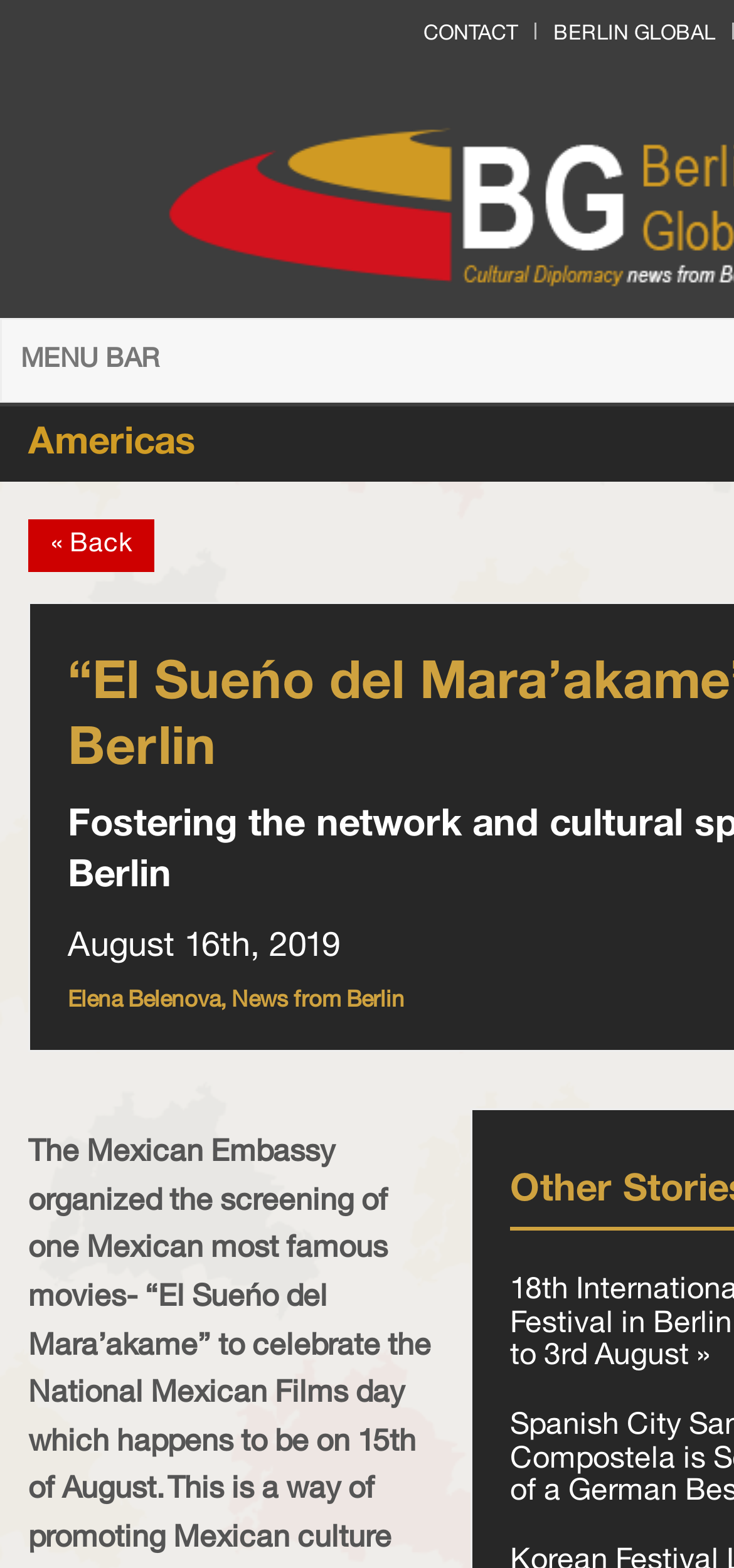Identify the bounding box for the UI element described as: "Contact". The coordinates should be four float numbers between 0 and 1, i.e., [left, top, right, bottom].

[0.577, 0.016, 0.705, 0.028]